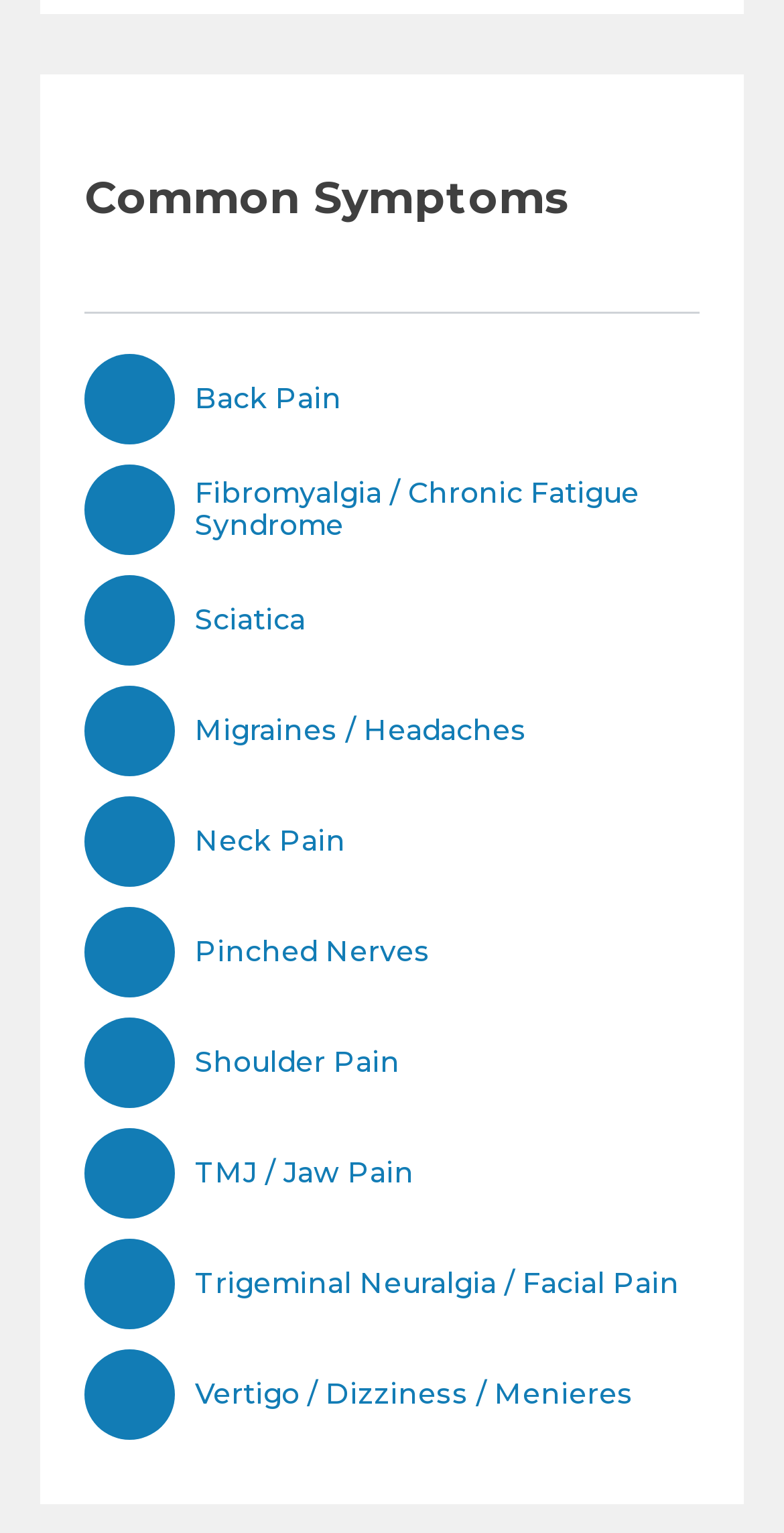Find and provide the bounding box coordinates for the UI element described here: "alt="go to homepage"". The coordinates should be given as four float numbers between 0 and 1: [left, top, right, bottom].

None